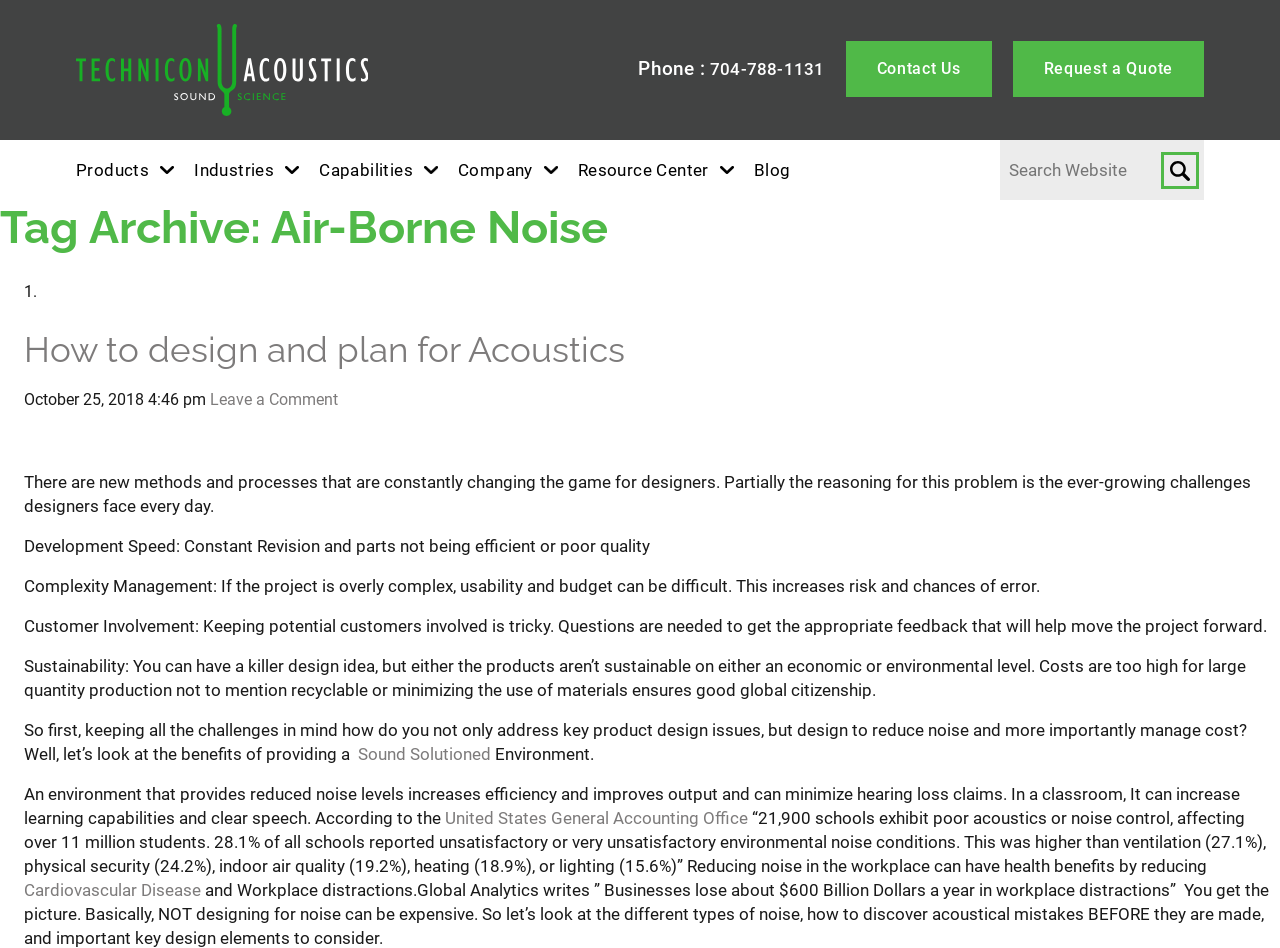Pinpoint the bounding box coordinates of the area that must be clicked to complete this instruction: "Explore the products".

[0.059, 0.148, 0.136, 0.211]